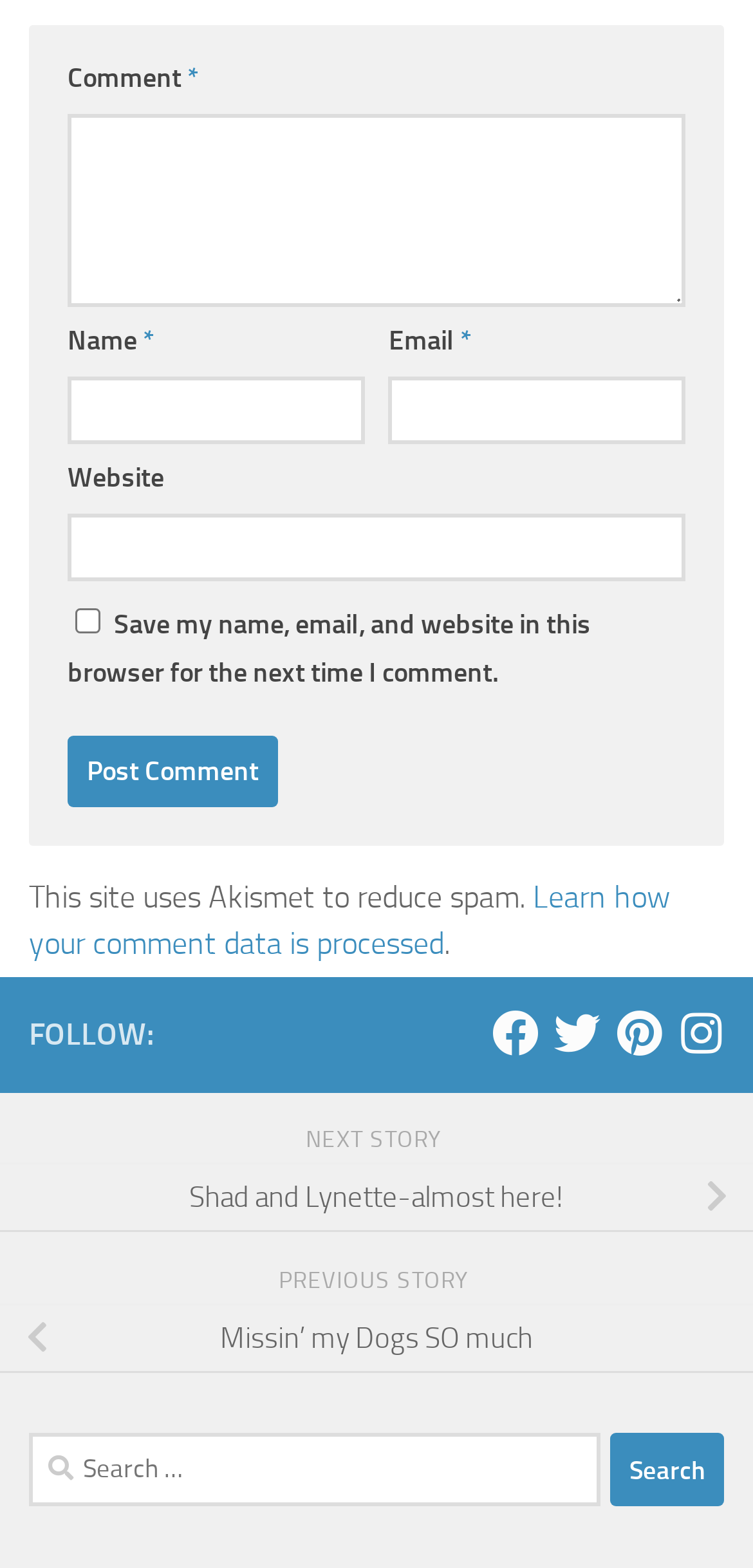Please specify the bounding box coordinates of the clickable section necessary to execute the following command: "Input your email".

[0.516, 0.24, 0.91, 0.283]